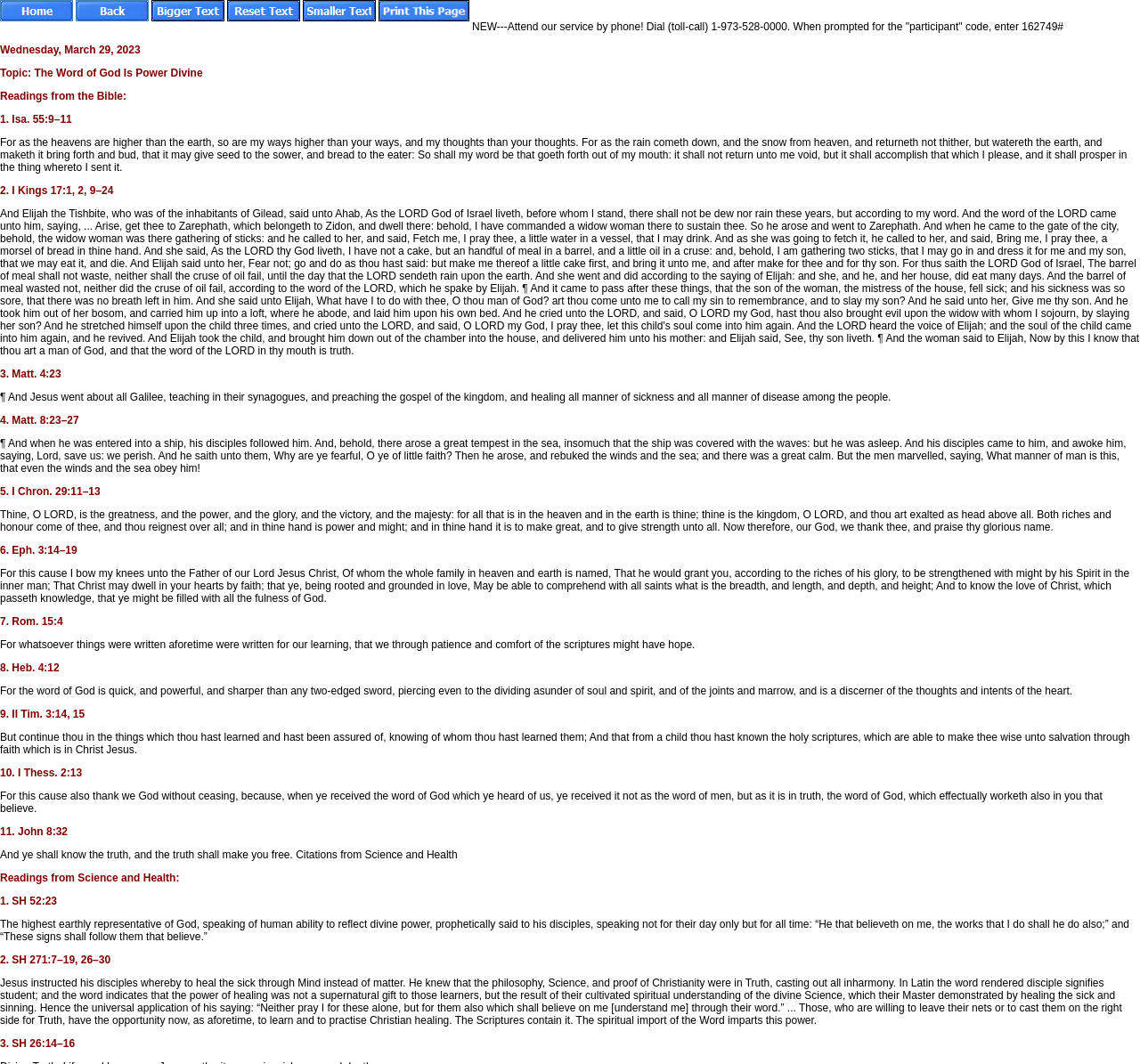What is the topic of the service on Wednesday, March 29, 2023?
Using the visual information, respond with a single word or phrase.

The Word of God Is Power Divine